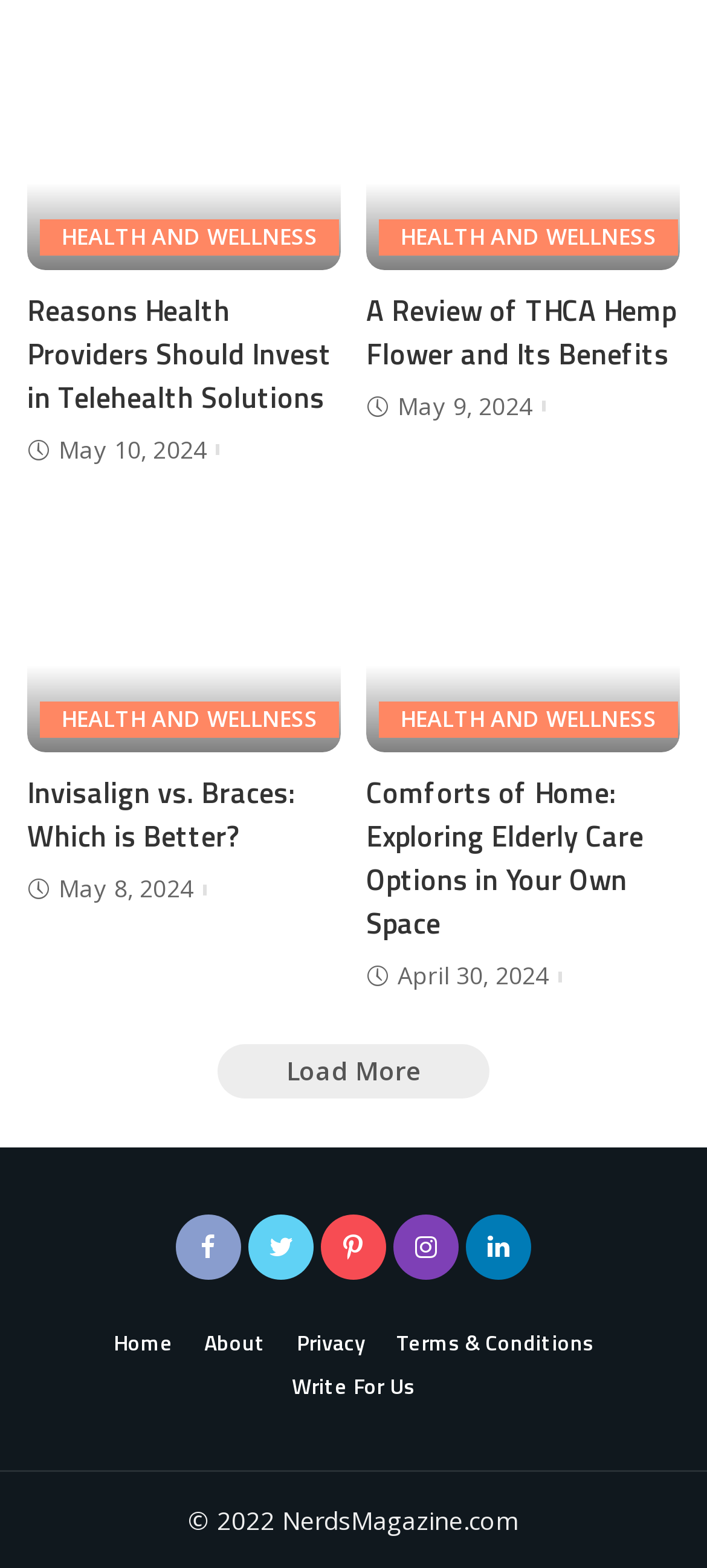Can you identify the bounding box coordinates of the clickable region needed to carry out this instruction: 'Load more articles'? The coordinates should be four float numbers within the range of 0 to 1, stated as [left, top, right, bottom].

[0.308, 0.666, 0.692, 0.701]